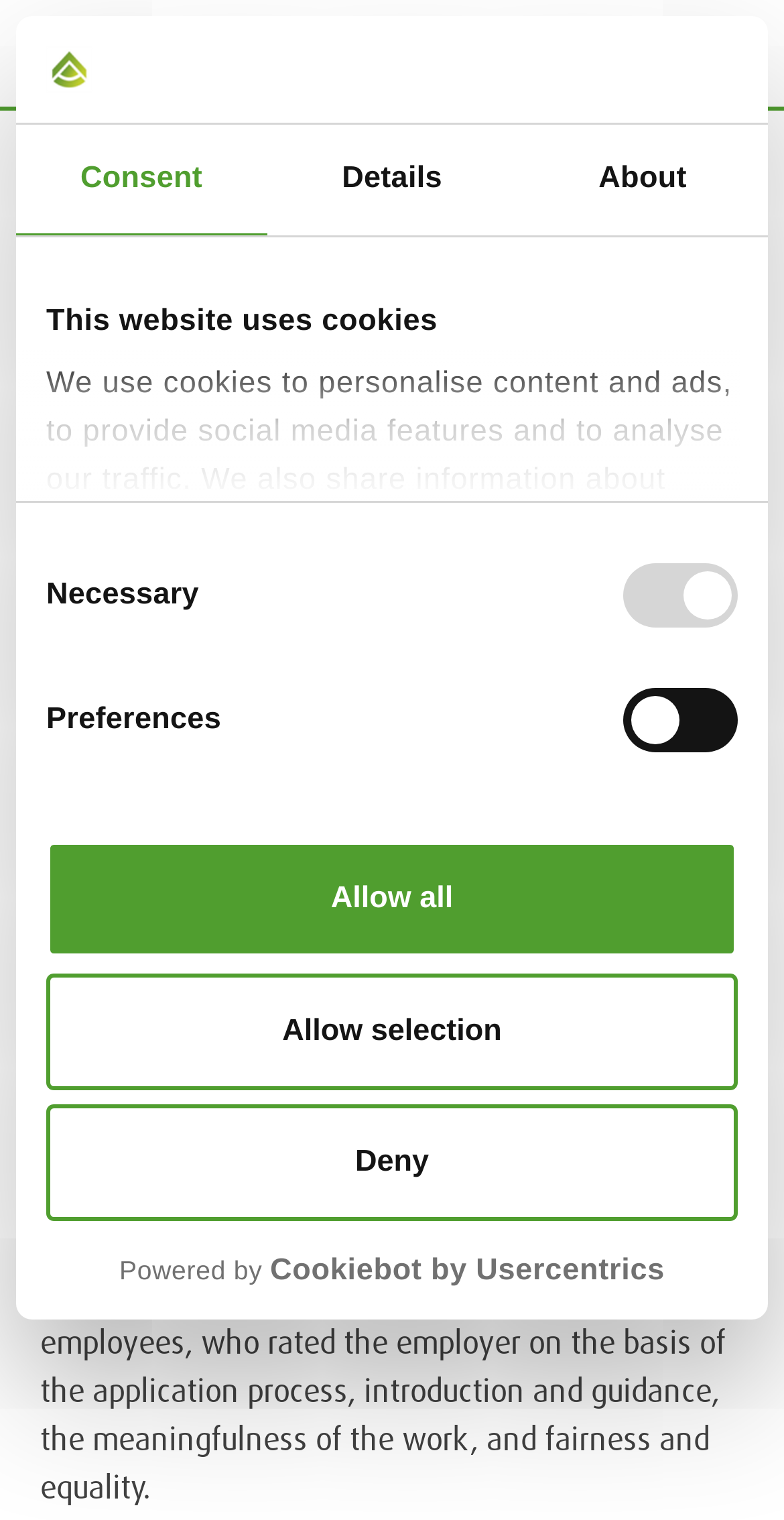Identify the bounding box coordinates of the specific part of the webpage to click to complete this instruction: "Click the 'Toggle navigation' button".

[0.872, 0.011, 1.0, 0.07]